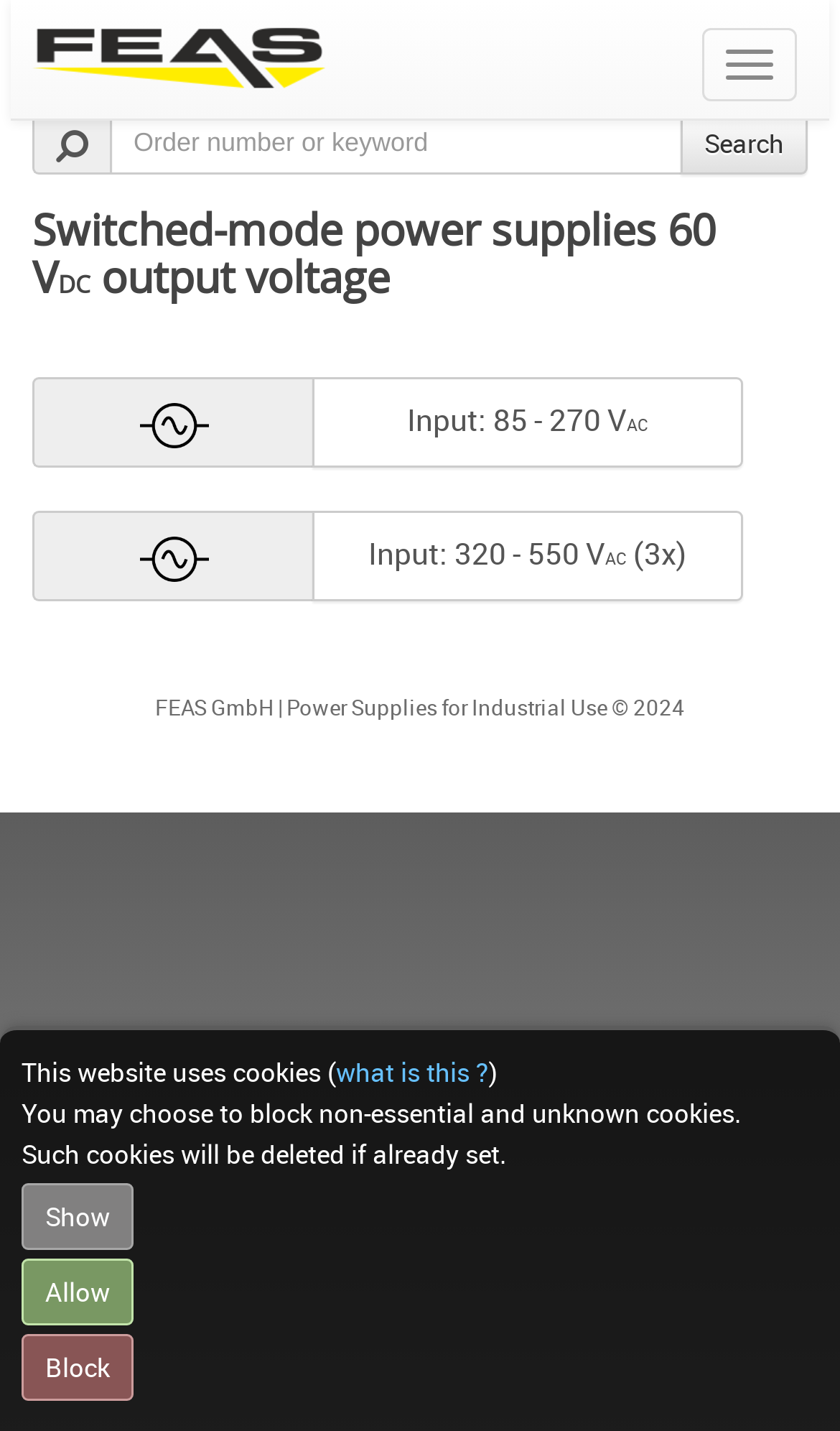Locate the bounding box of the UI element described in the following text: "Input: 85 - 270 VAC".

[0.372, 0.264, 0.885, 0.327]